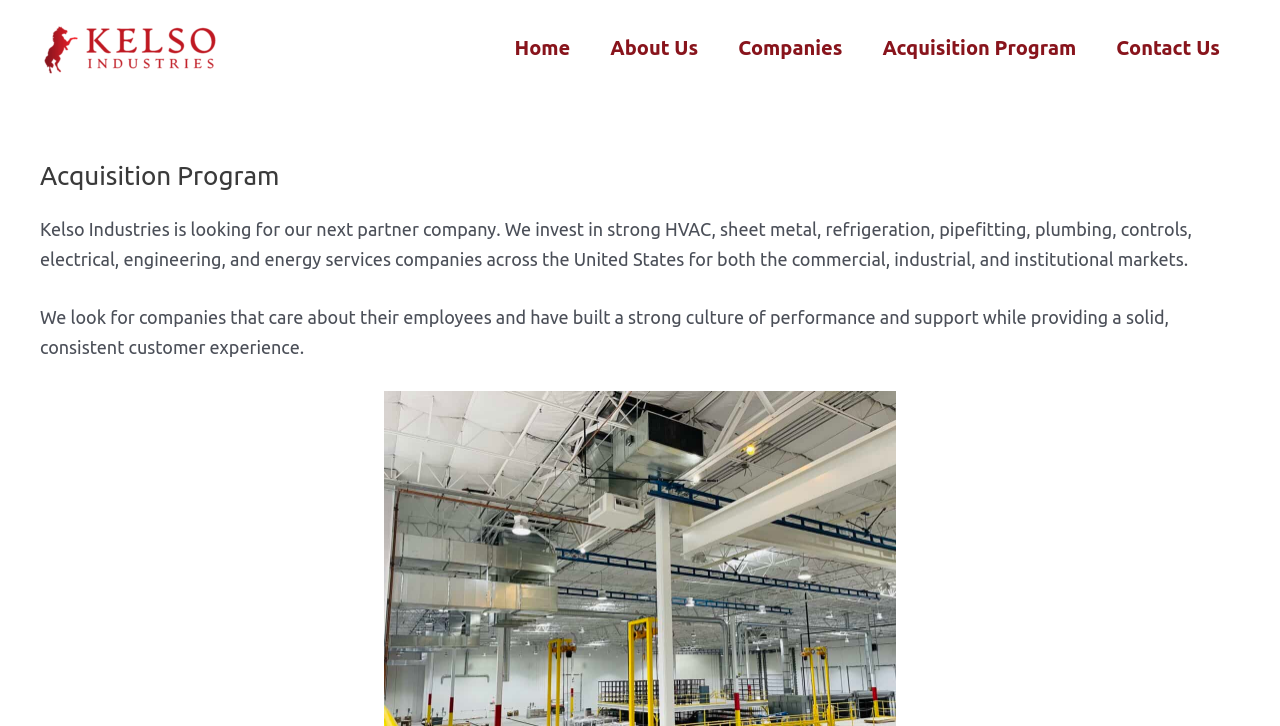Provide the bounding box coordinates of the UI element that matches the description: "Acquisition Program".

[0.674, 0.052, 0.856, 0.08]